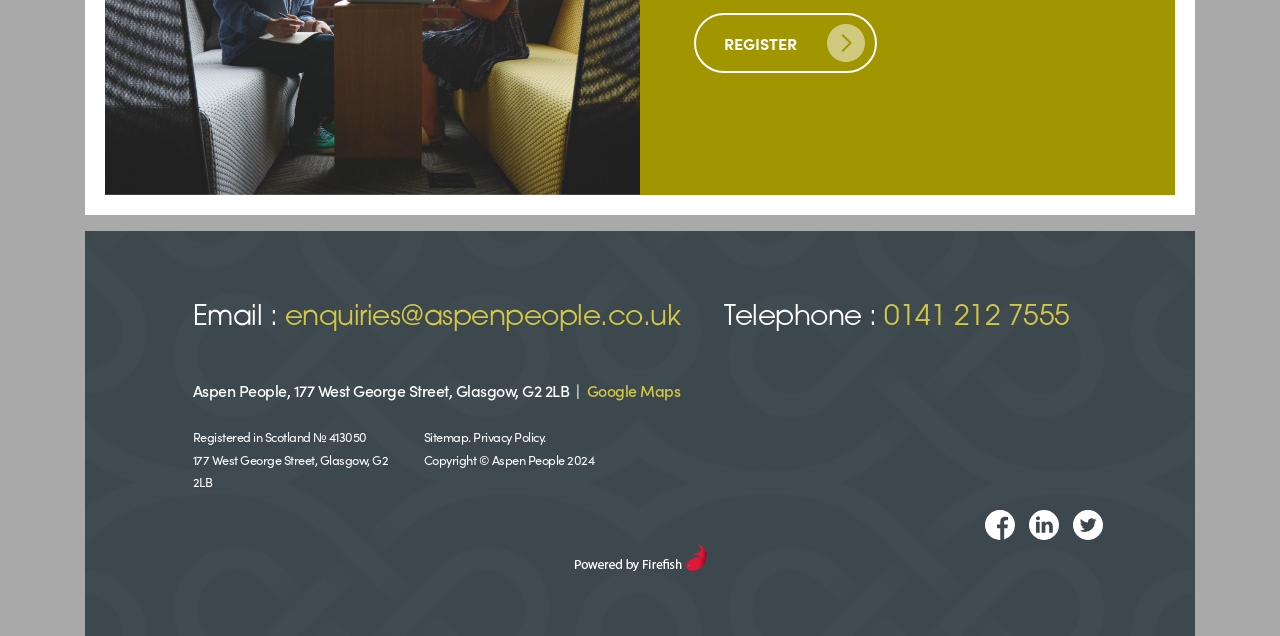Please identify the bounding box coordinates of the element I need to click to follow this instruction: "Send an email to enquiries@aspenpeople.co.uk".

[0.222, 0.478, 0.531, 0.522]